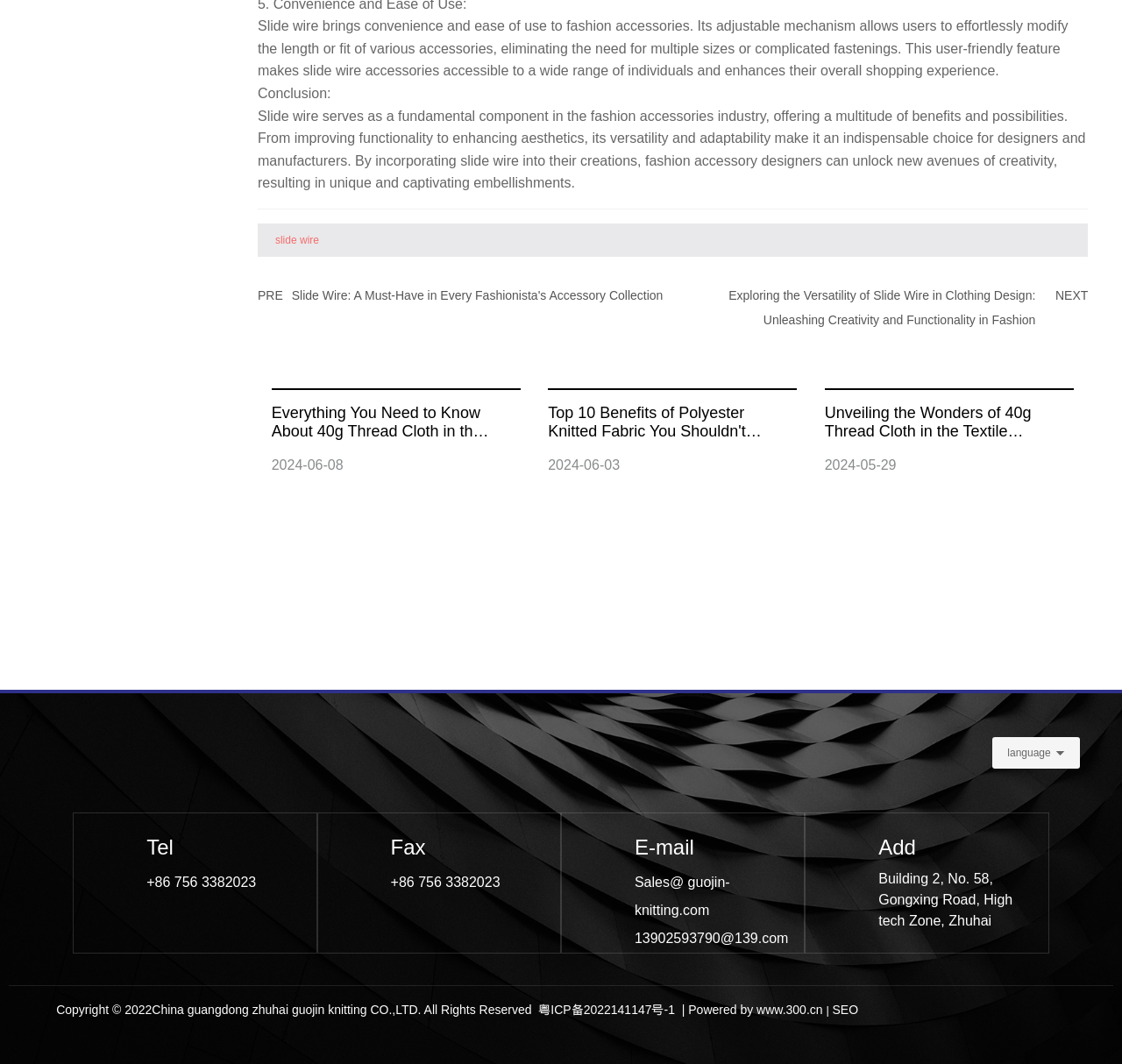Provide a one-word or one-phrase answer to the question:
What is the phone number mentioned on the webpage?

+86 756 3382023